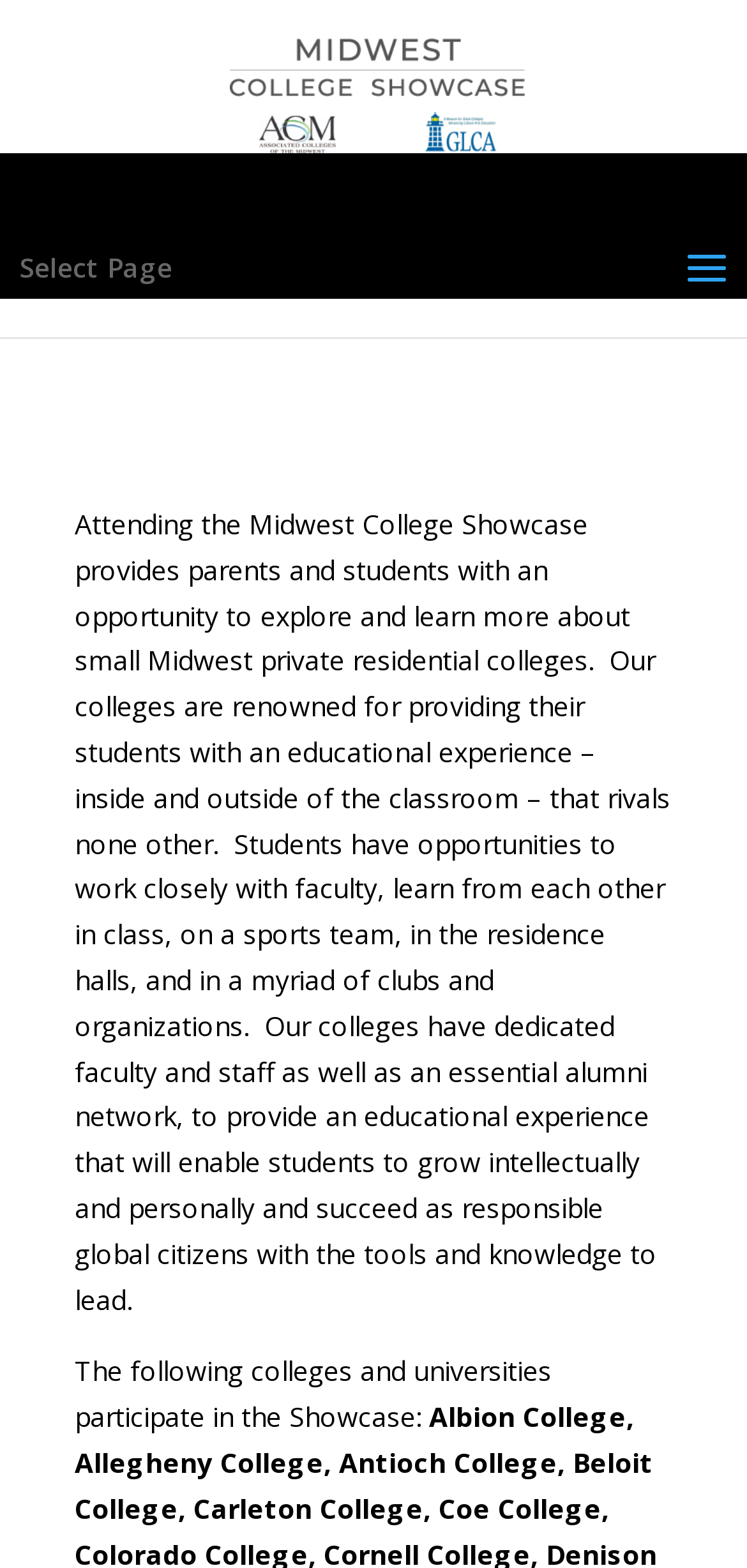Using the given description, provide the bounding box coordinates formatted as (top-left x, top-left y, bottom-right x, bottom-right y), with all values being floating point numbers between 0 and 1. Description: alt="Midwest College Showcase"

[0.307, 0.047, 0.703, 0.071]